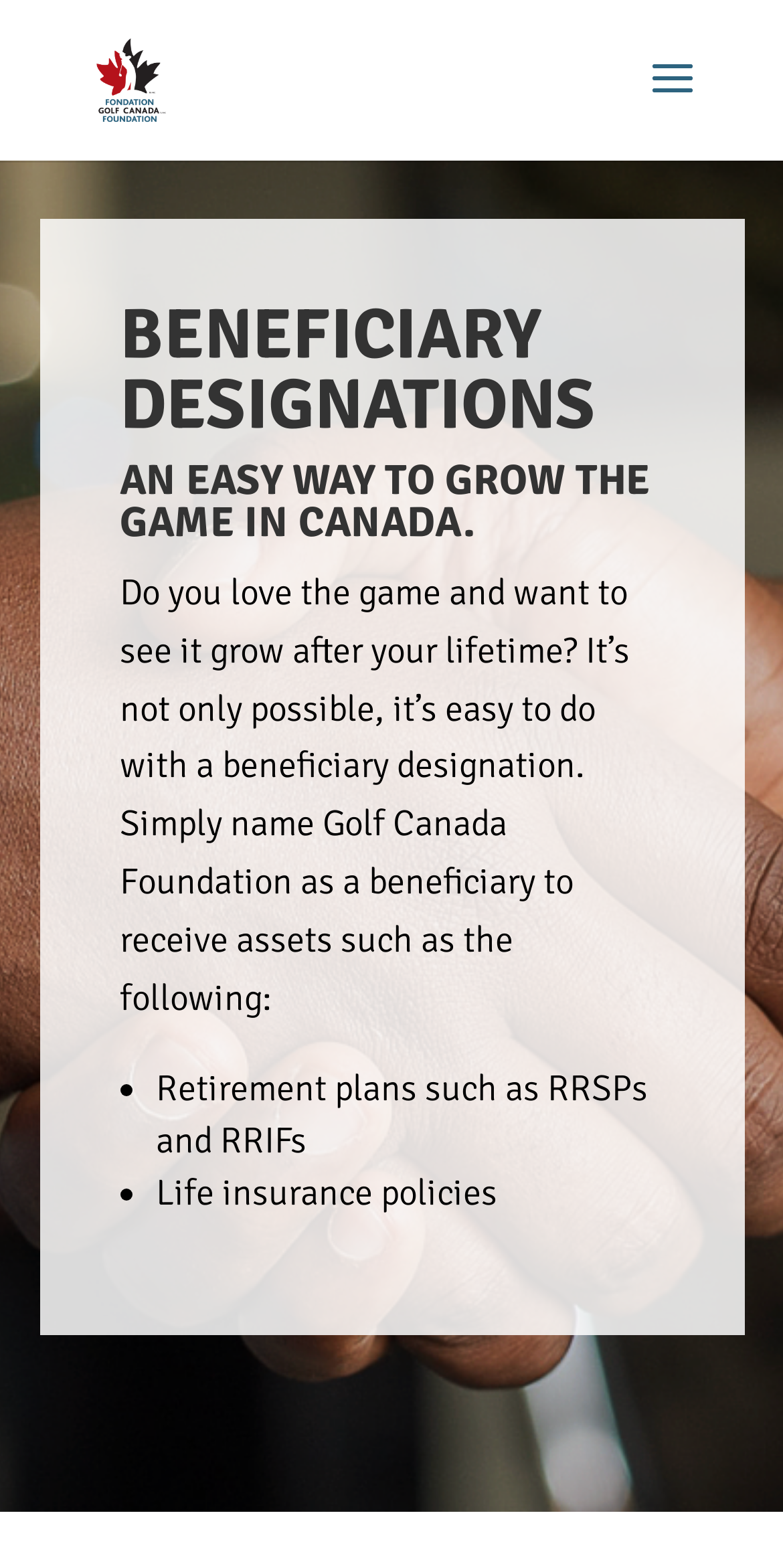What is the tone of the webpage?
From the details in the image, answer the question comprehensively.

The webpage has an informative tone, providing details about beneficiary designations and their benefits, while also being encouraging, using phrases like 'AN EASY WAY TO GROW THE GAME IN CANADA' to motivate readers to take action.